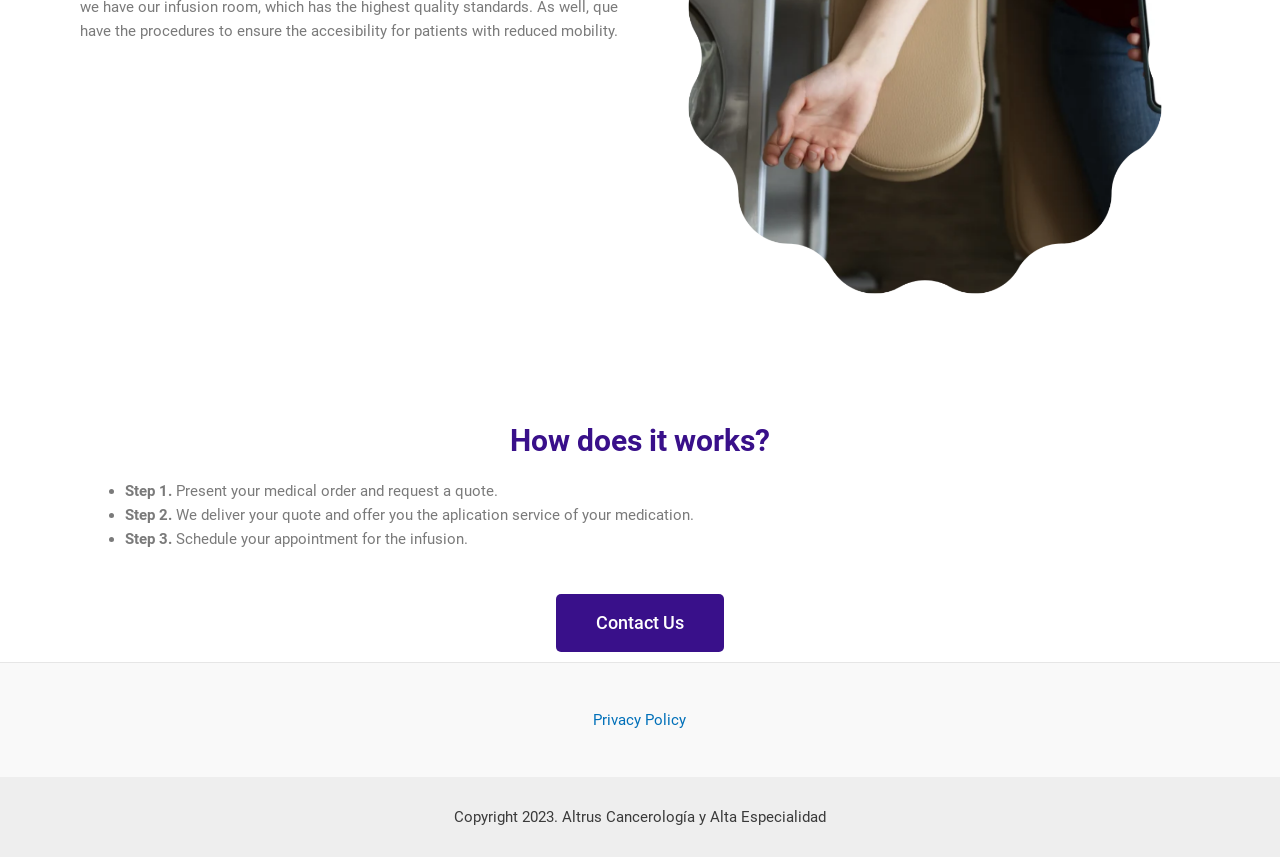Use a single word or phrase to respond to the question:
What is the purpose of this website?

Medical service